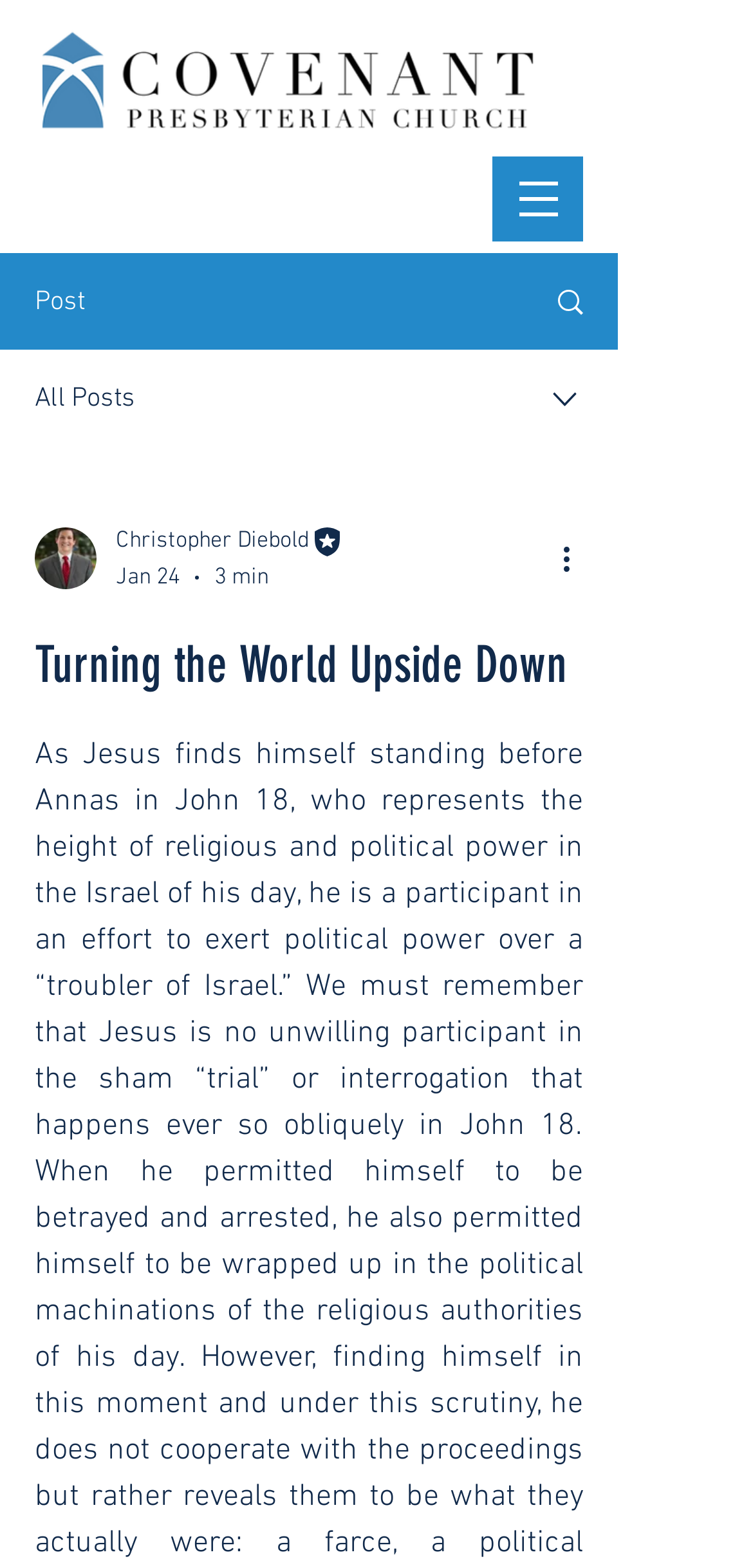Determine the bounding box coordinates (top-left x, top-left y, bottom-right x, bottom-right y) of the UI element described in the following text: parent_node: Christopher Diebold

[0.046, 0.336, 0.128, 0.376]